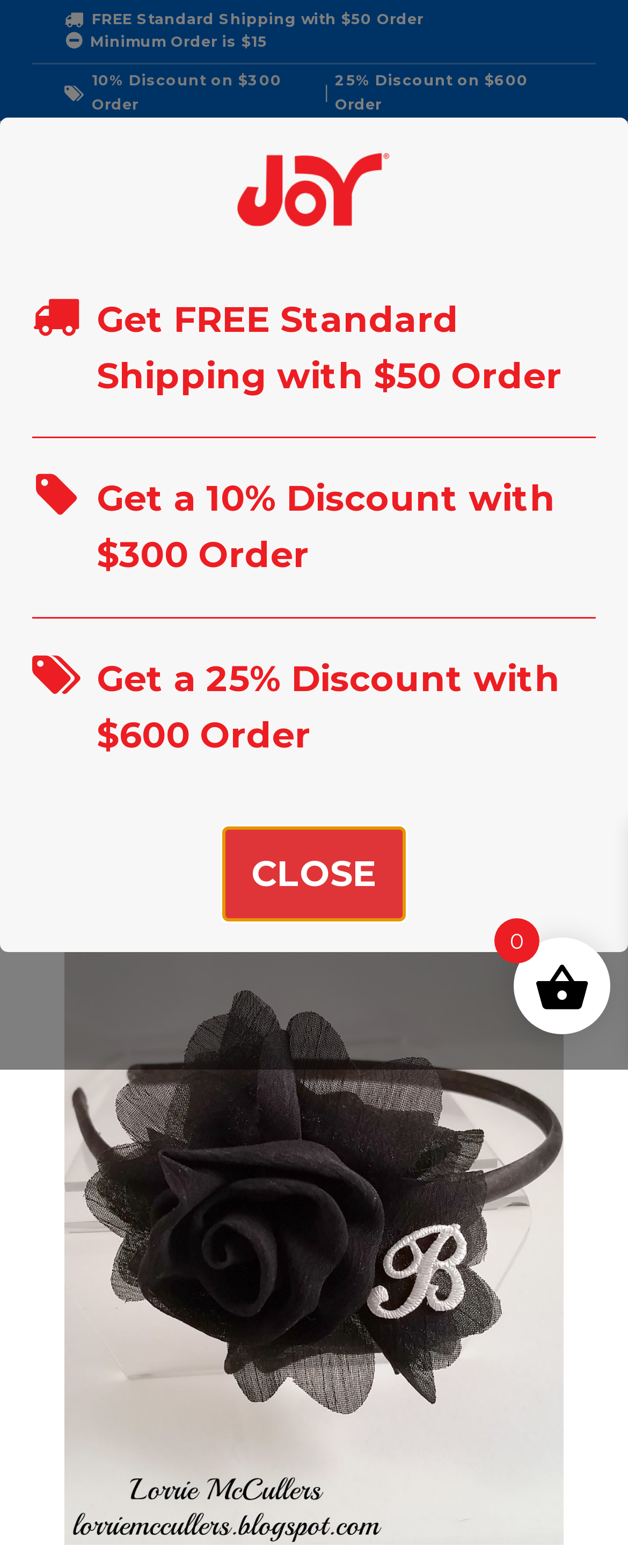What is the minimum order amount?
Answer with a single word or short phrase according to what you see in the image.

$15